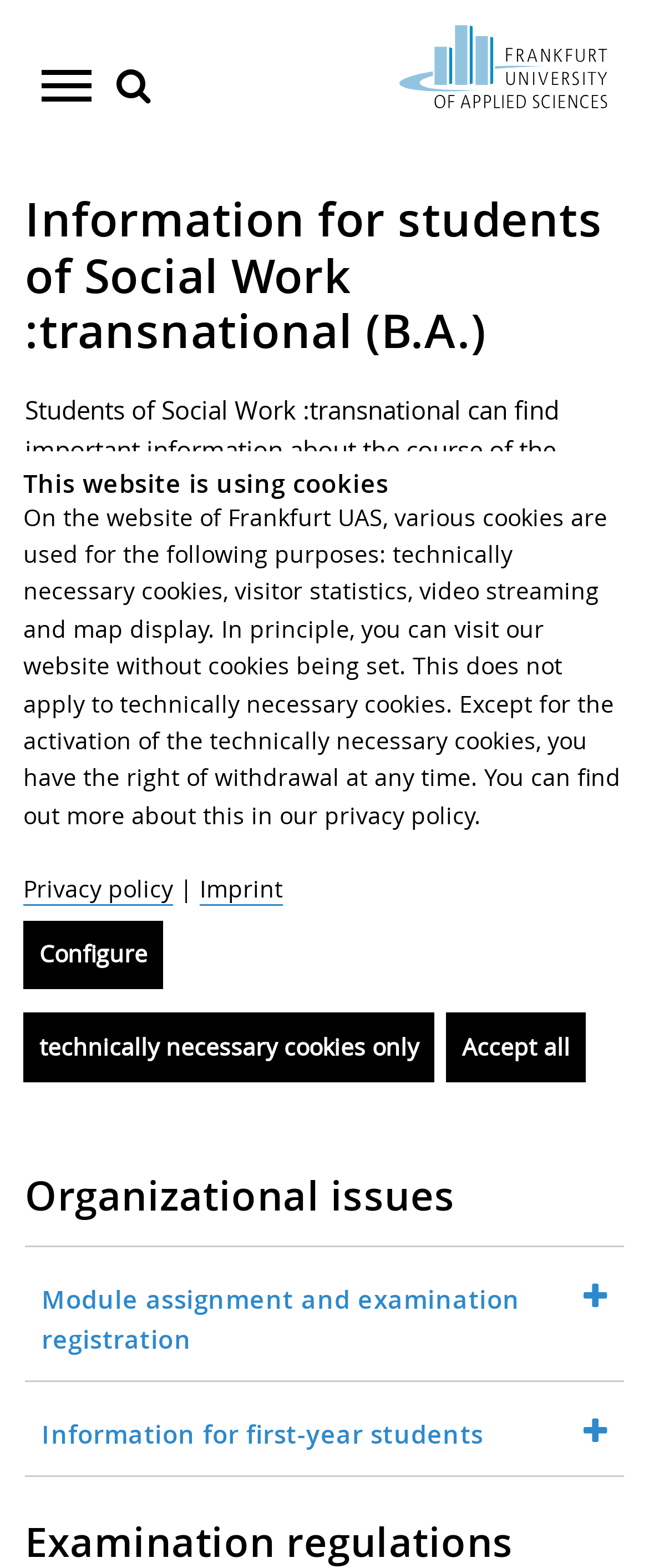What is the purpose of the 'Module assignment and examination registration' tab?
Using the image provided, answer with just one word or phrase.

Registration